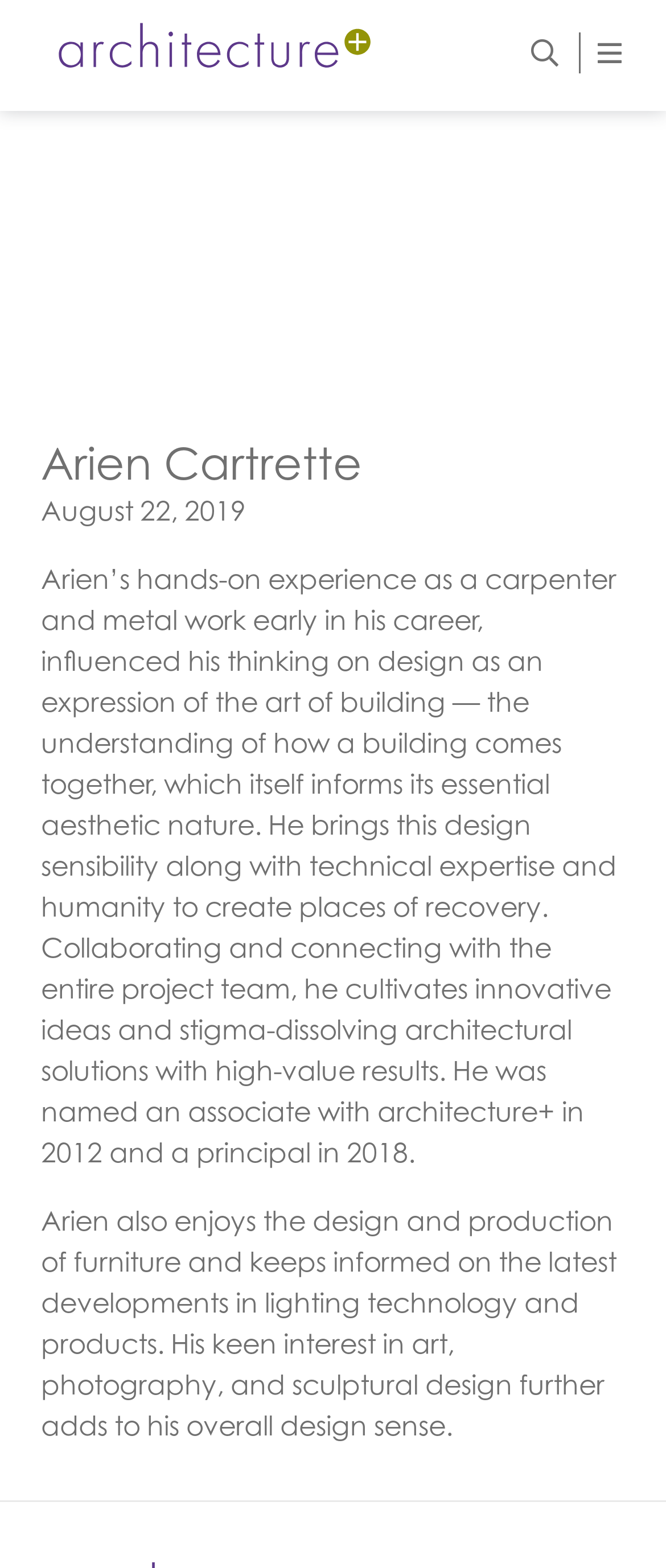What is Arien Cartrette's role in architecture+ as of 2018?
Ensure your answer is thorough and detailed.

According to the webpage, Arien Cartrette was named a principal with architecture+ in 2018, which is a promotion from his previous role as an associate.